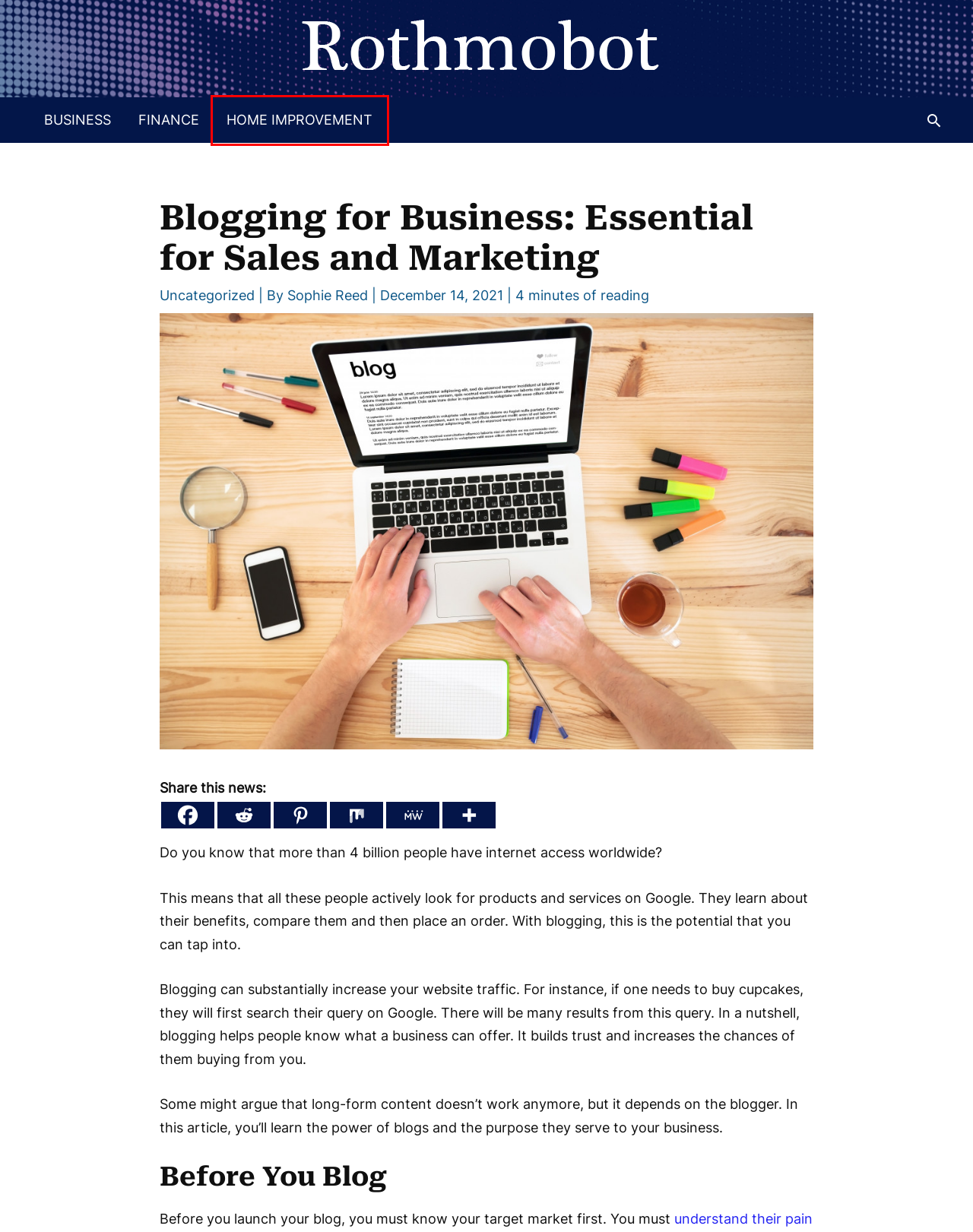Given a screenshot of a webpage with a red bounding box, please pick the webpage description that best fits the new webpage after clicking the element inside the bounding box. Here are the candidates:
A. 10 Steps to Restoring Your Commercial Establishment After a Natural Disaster
B. Sitemap | Rothmobot
C. Finance Archives | Rothmobot
D. Uncategorized Archives | Rothmobot
E. Business Archives | Rothmobot
F. Transform Your Business and Finances with Rothmobot
G. 10 Essential Elements of a Home Remodeling Business | Rothmobot
H. Home Improvement Archives | Rothmobot

H